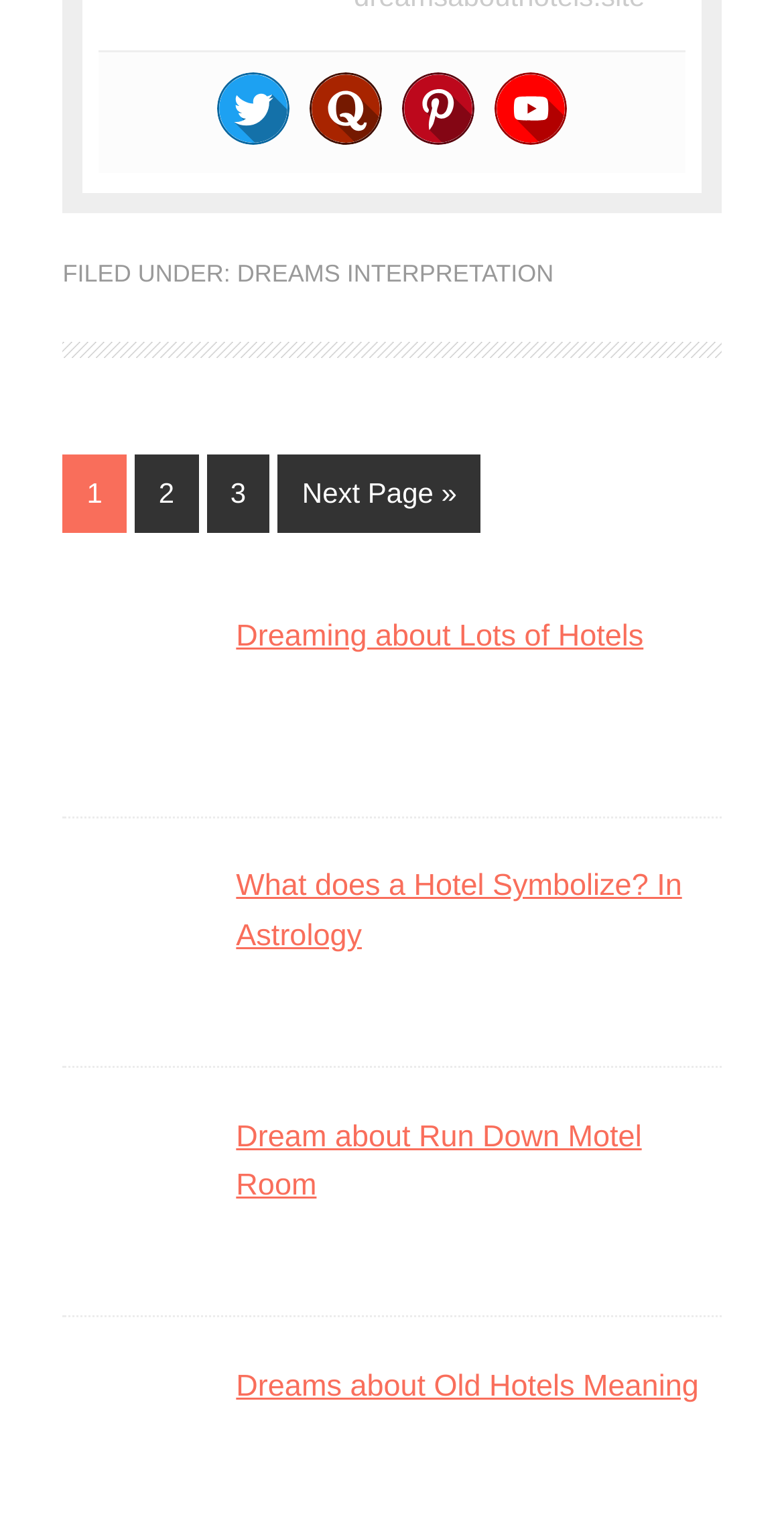Based on the element description: "title="Twitter"", identify the bounding box coordinates for this UI element. The coordinates must be four float numbers between 0 and 1, listed as [left, top, right, bottom].

[0.277, 0.048, 0.369, 0.095]